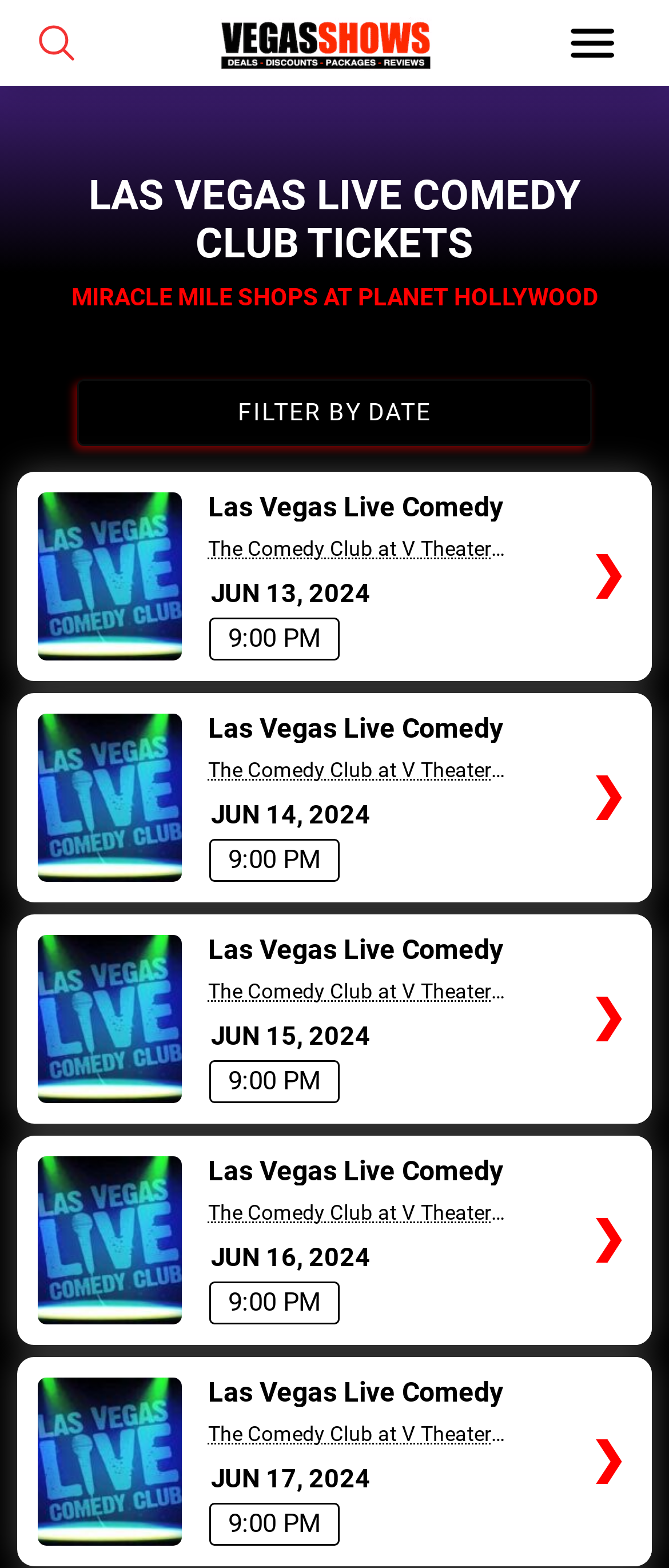Identify the bounding box coordinates of the element to click to follow this instruction: 'Click on the link to Mary Jane Mucklestone Knit Stars 3.0'. Ensure the coordinates are four float values between 0 and 1, provided as [left, top, right, bottom].

None